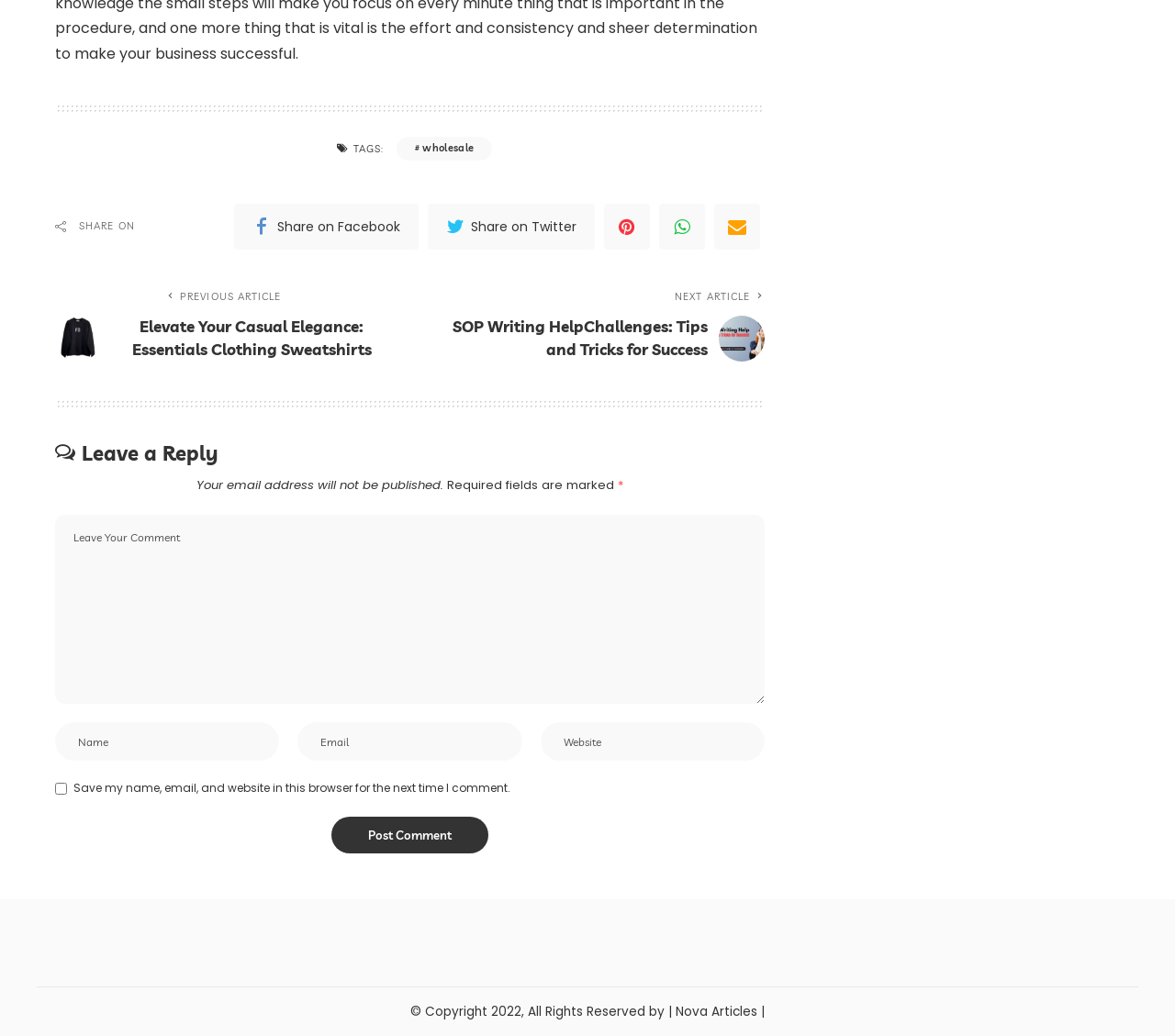What is the copyright year of the website?
Please respond to the question thoroughly and include all relevant details.

The copyright year of the website is 2022, which can be found at the bottom of the webpage, below the main content.